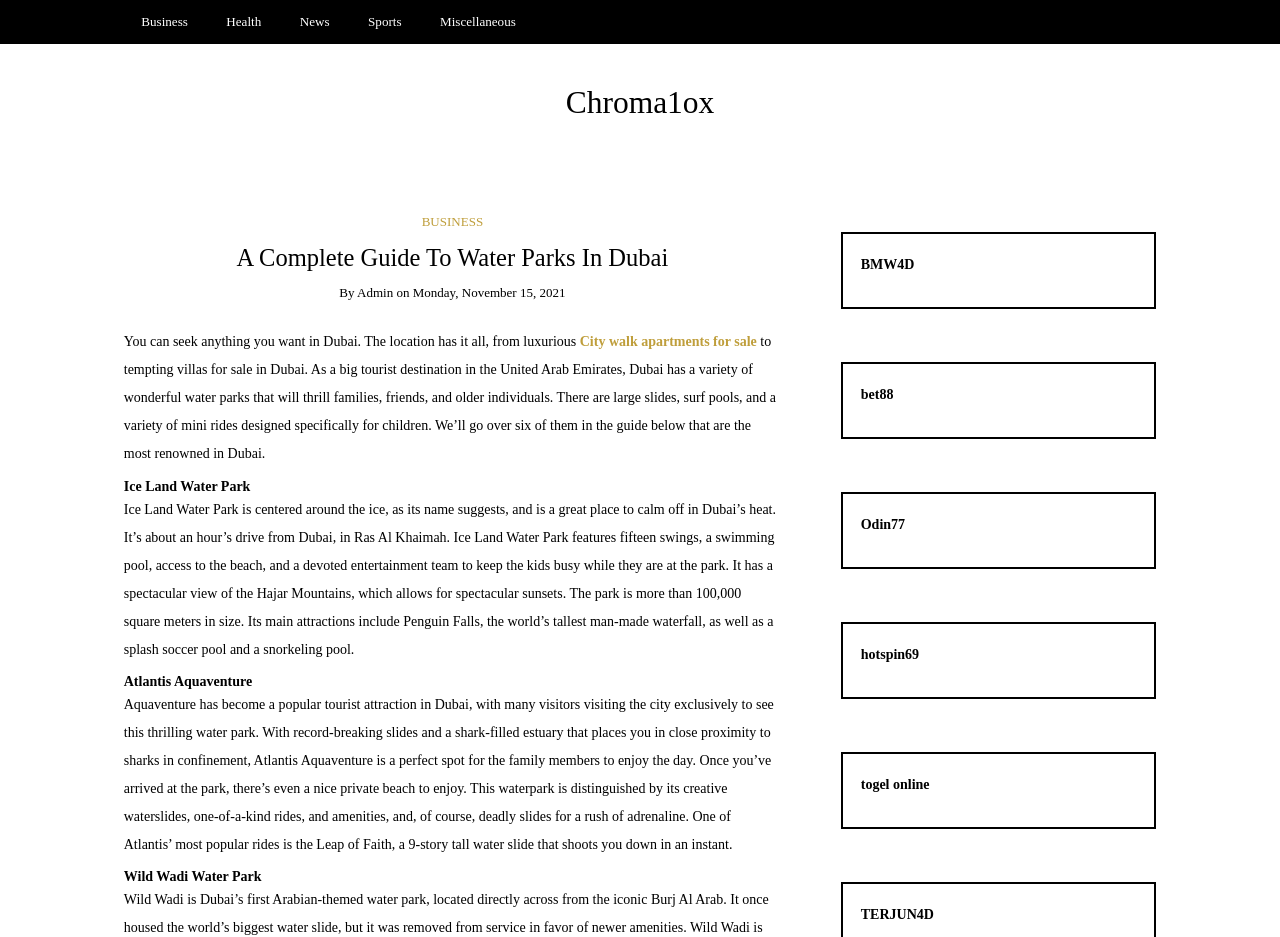Use the information in the screenshot to answer the question comprehensively: What is unique about Ice Land Water Park?

According to the webpage, Ice Land Water Park is unique because it's centered around the theme of ice, as indicated by its name, and it features attractions such as Penguin Falls, the world's tallest man-made waterfall.